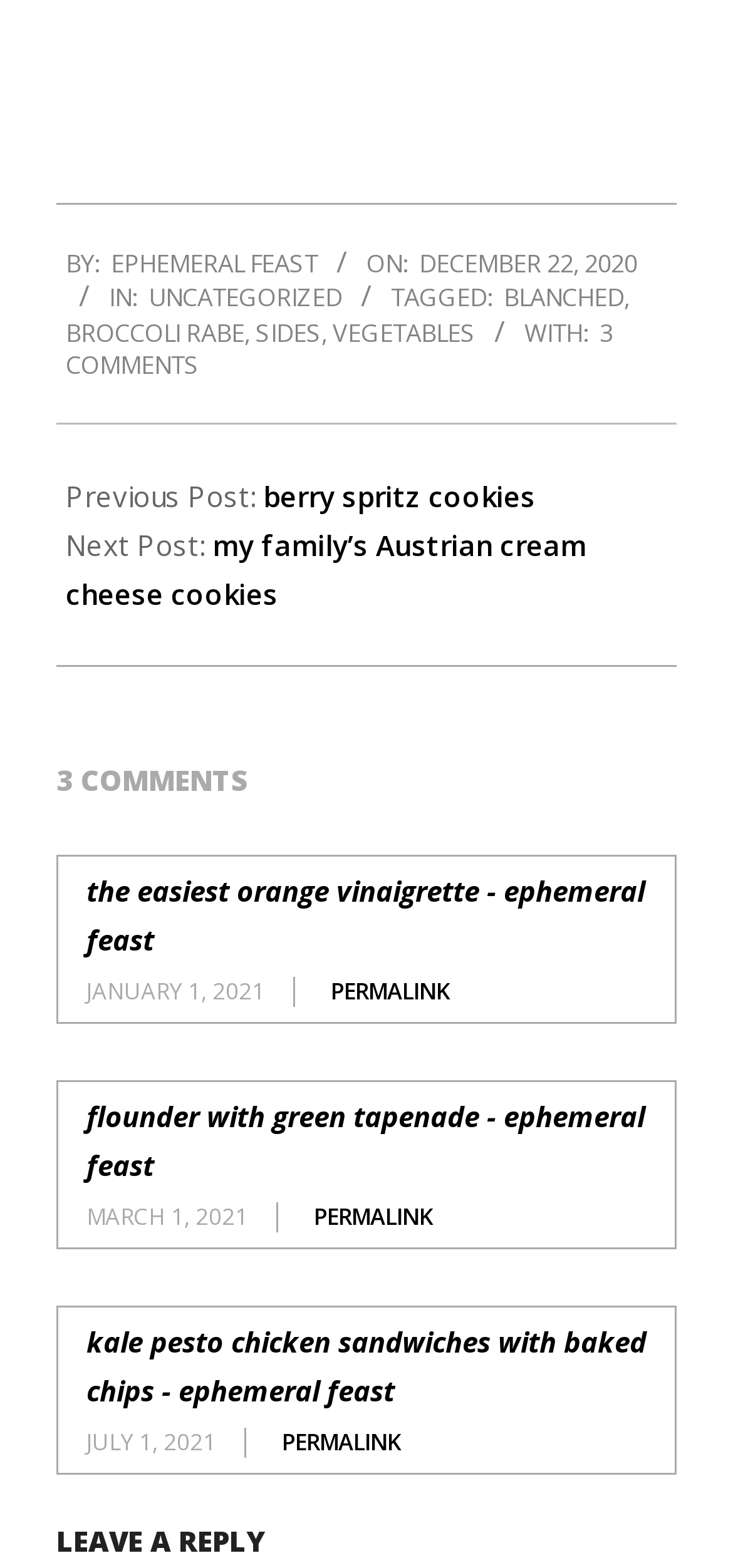How many comments are there on the current post?
Using the image, elaborate on the answer with as much detail as possible.

The number of comments on the current post can be found in the footer section, where it says 'WITH: 3 COMMENTS' in a static text element.